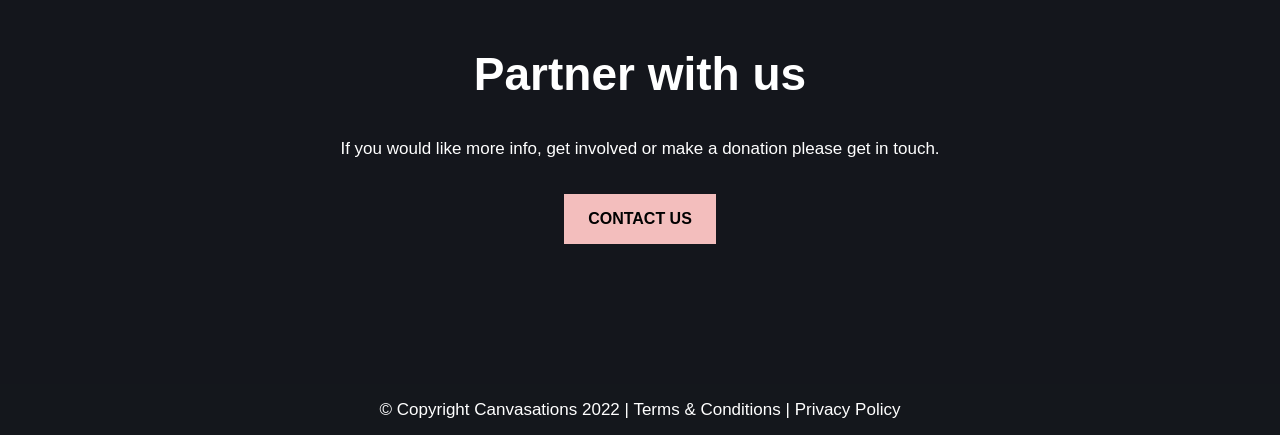What is the tone of the text above the 'CONTACT US' link?
Analyze the screenshot and provide a detailed answer to the question.

The text 'If you would like more info, get involved or make a donation please get in touch.' has an inviting tone, encouraging the reader to take action and engage with the organization.